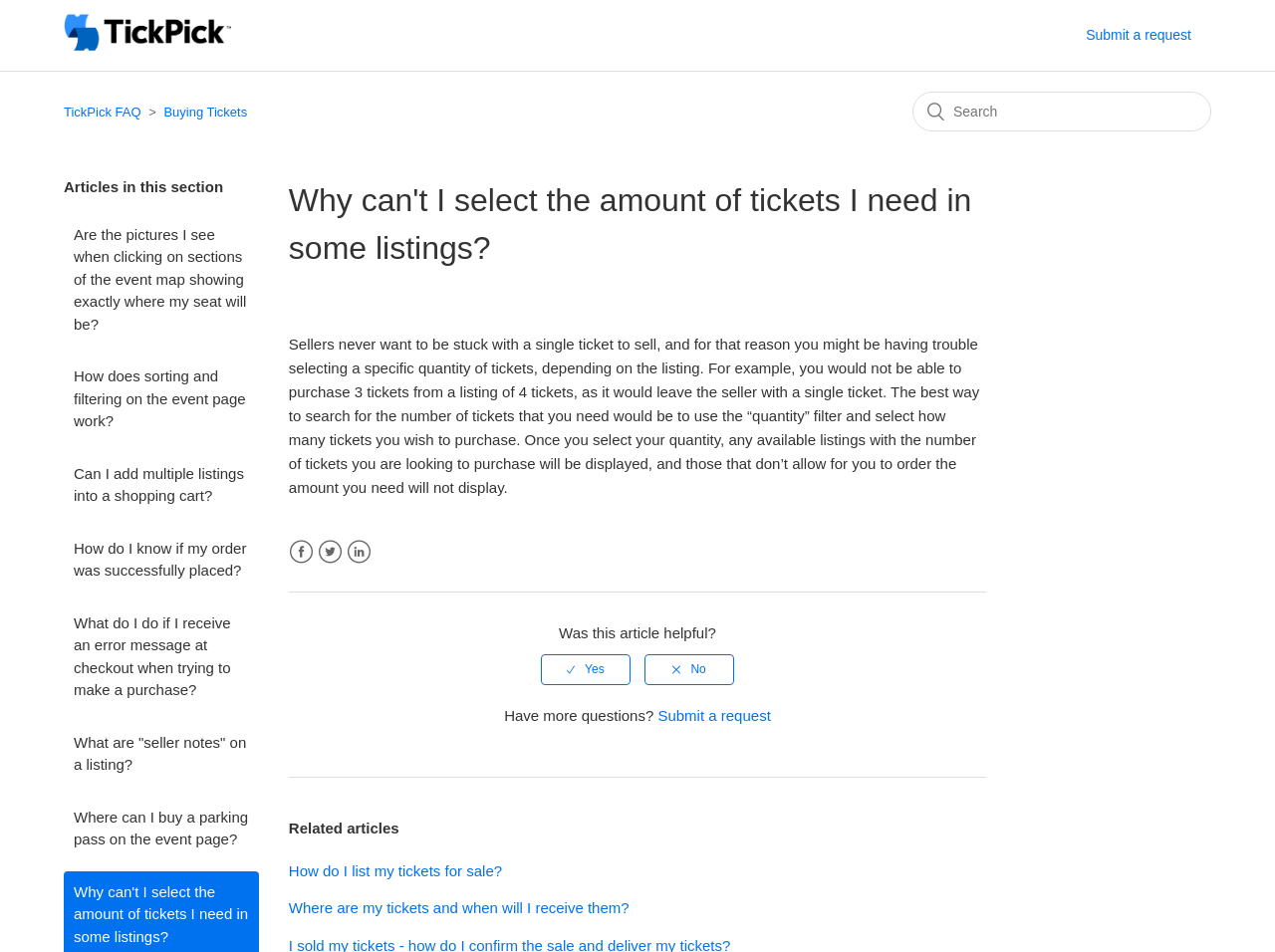Please predict the bounding box coordinates of the element's region where a click is necessary to complete the following instruction: "Search for a topic". The coordinates should be represented by four float numbers between 0 and 1, i.e., [left, top, right, bottom].

[0.716, 0.096, 0.95, 0.138]